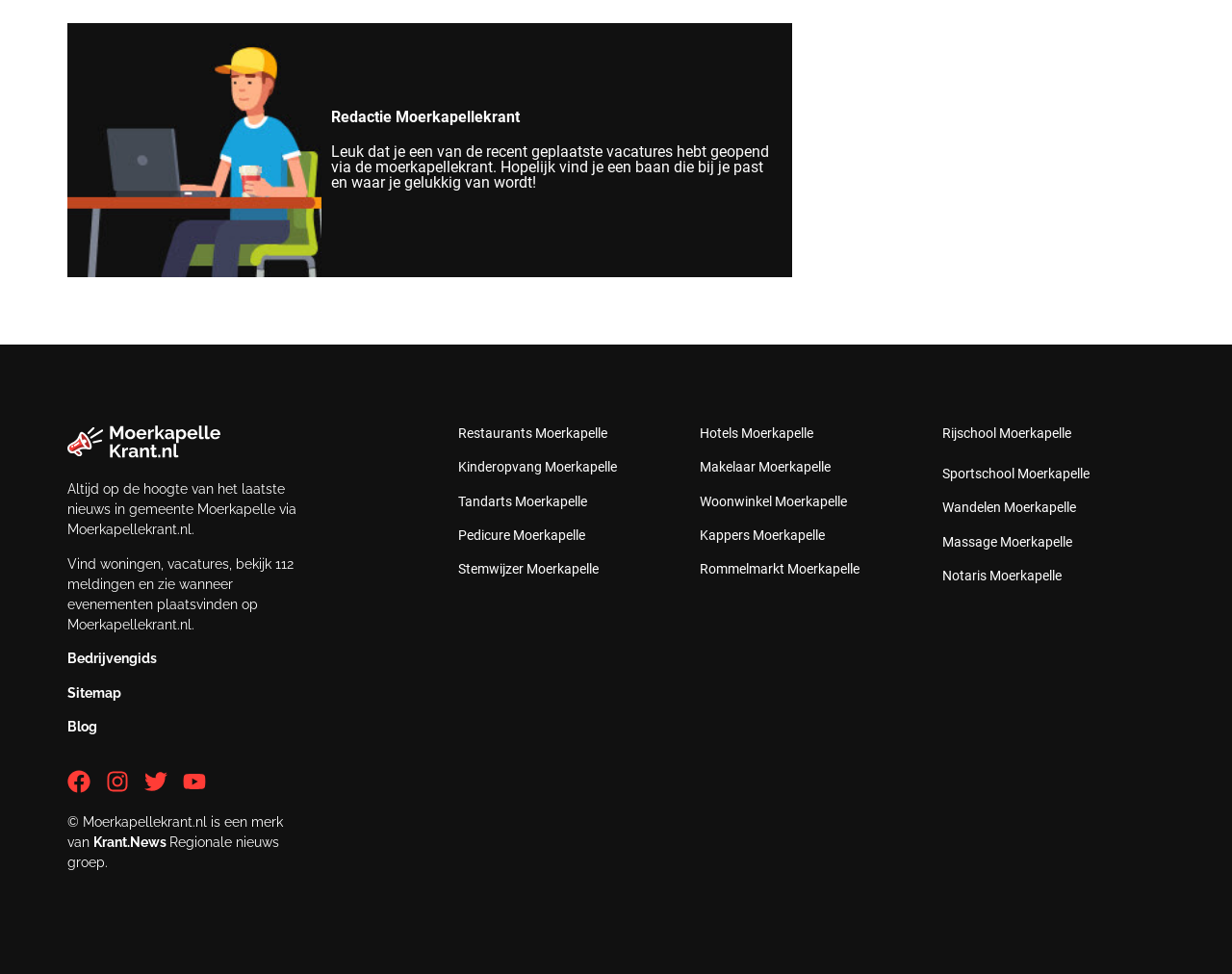Find the bounding box of the web element that fits this description: "Instagram".

[0.086, 0.791, 0.105, 0.815]